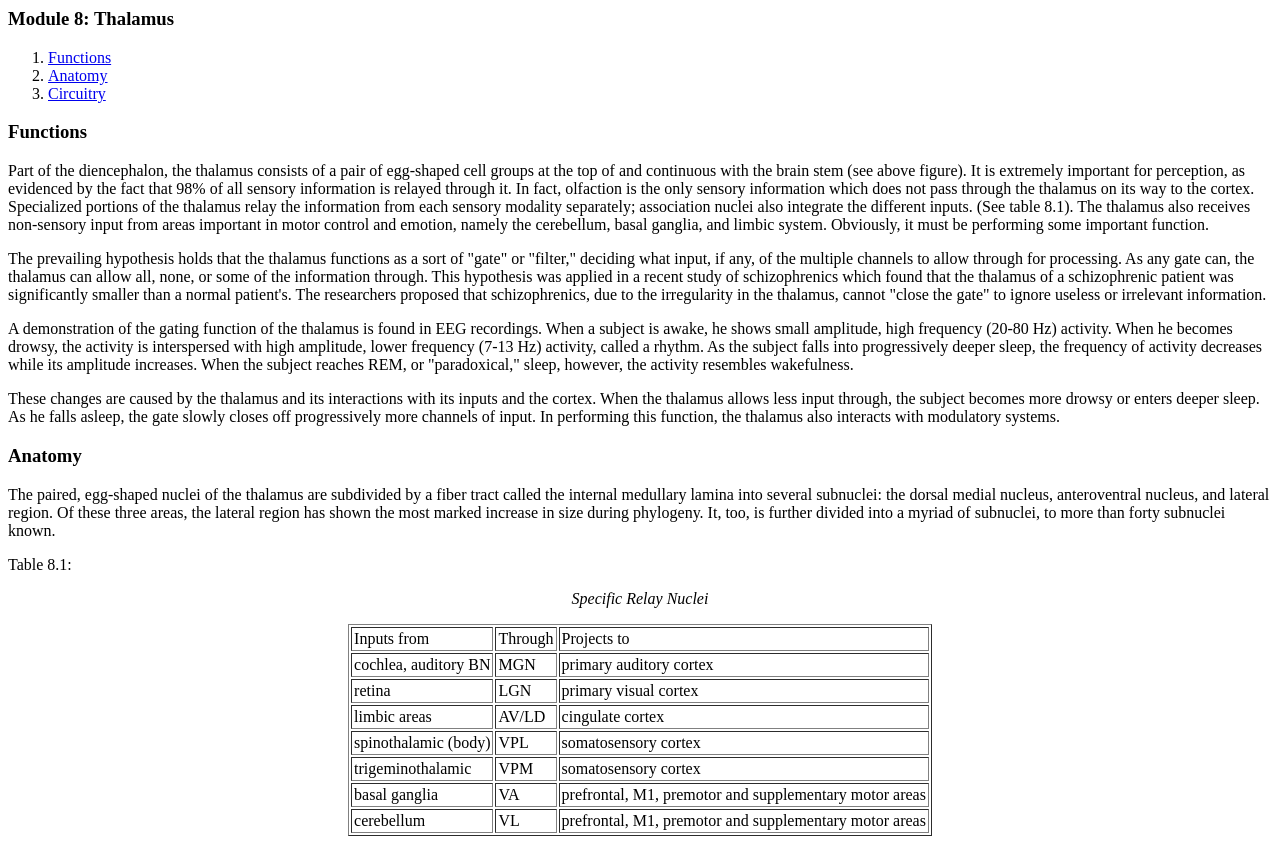What is the function of the thalamus?
Using the image, answer in one word or phrase.

Gate or filter